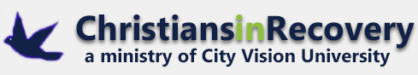Please answer the following question using a single word or phrase: What is the highlighted color in the logo?

Vibrant green